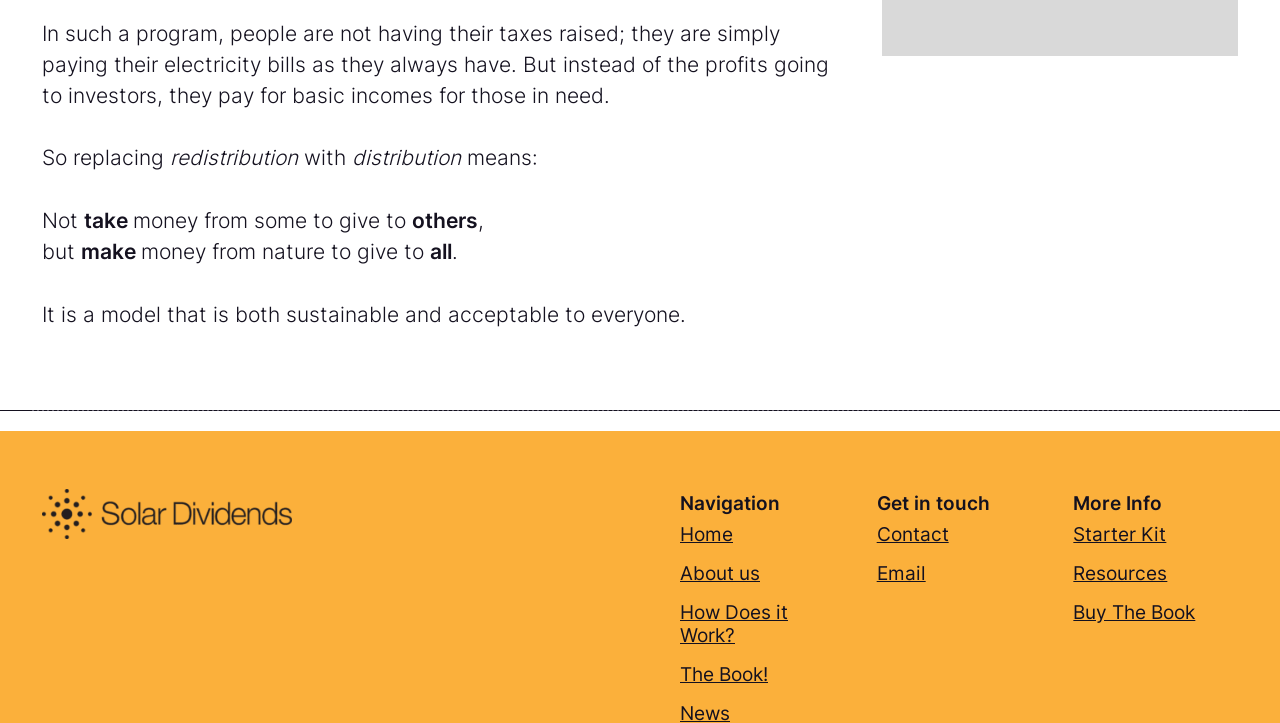What are the navigation options?
Answer the question with a single word or phrase derived from the image.

Home, About us, etc.